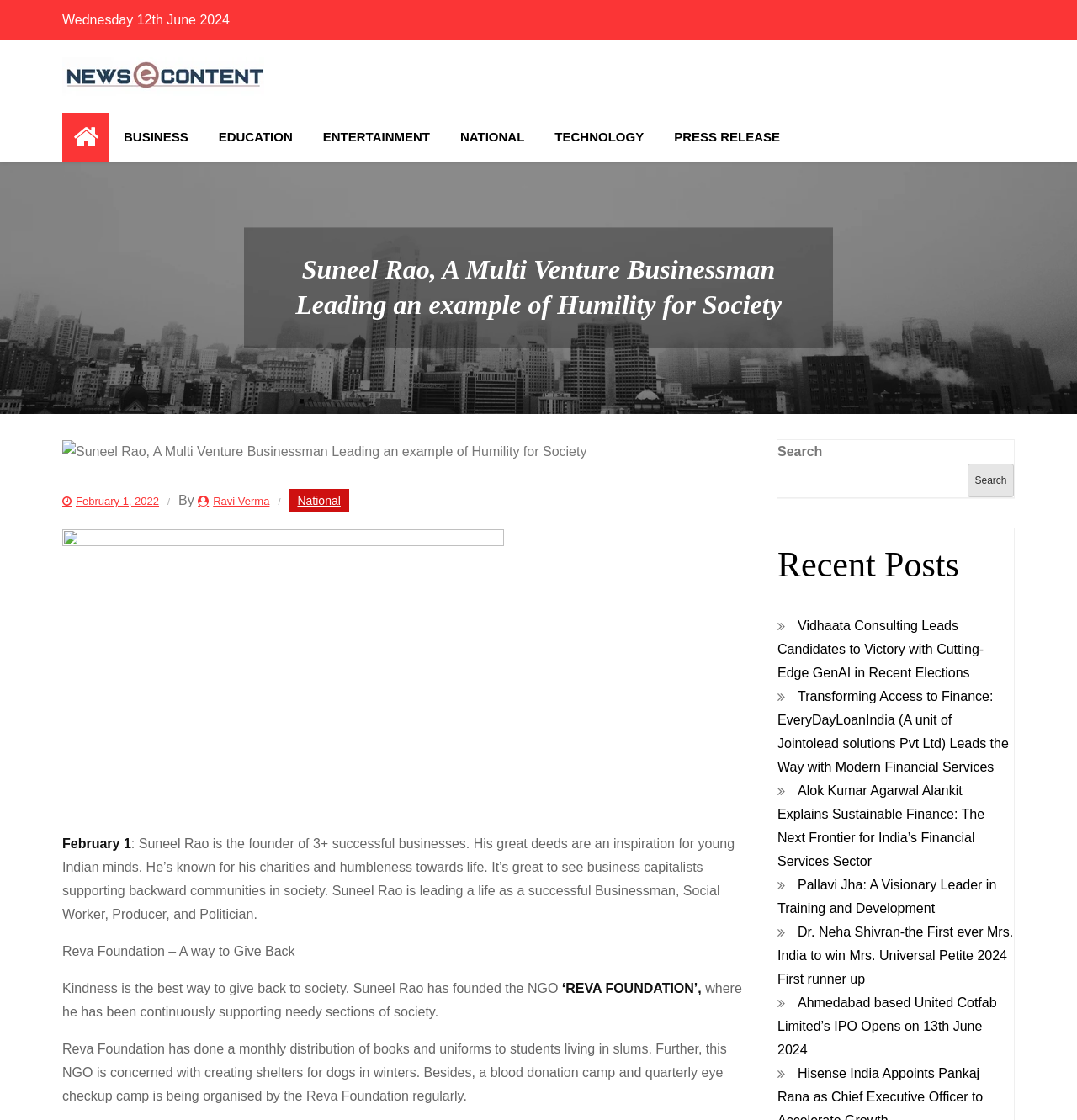Please indicate the bounding box coordinates for the clickable area to complete the following task: "Search for something". The coordinates should be specified as four float numbers between 0 and 1, i.e., [left, top, right, bottom].

[0.722, 0.414, 0.891, 0.444]